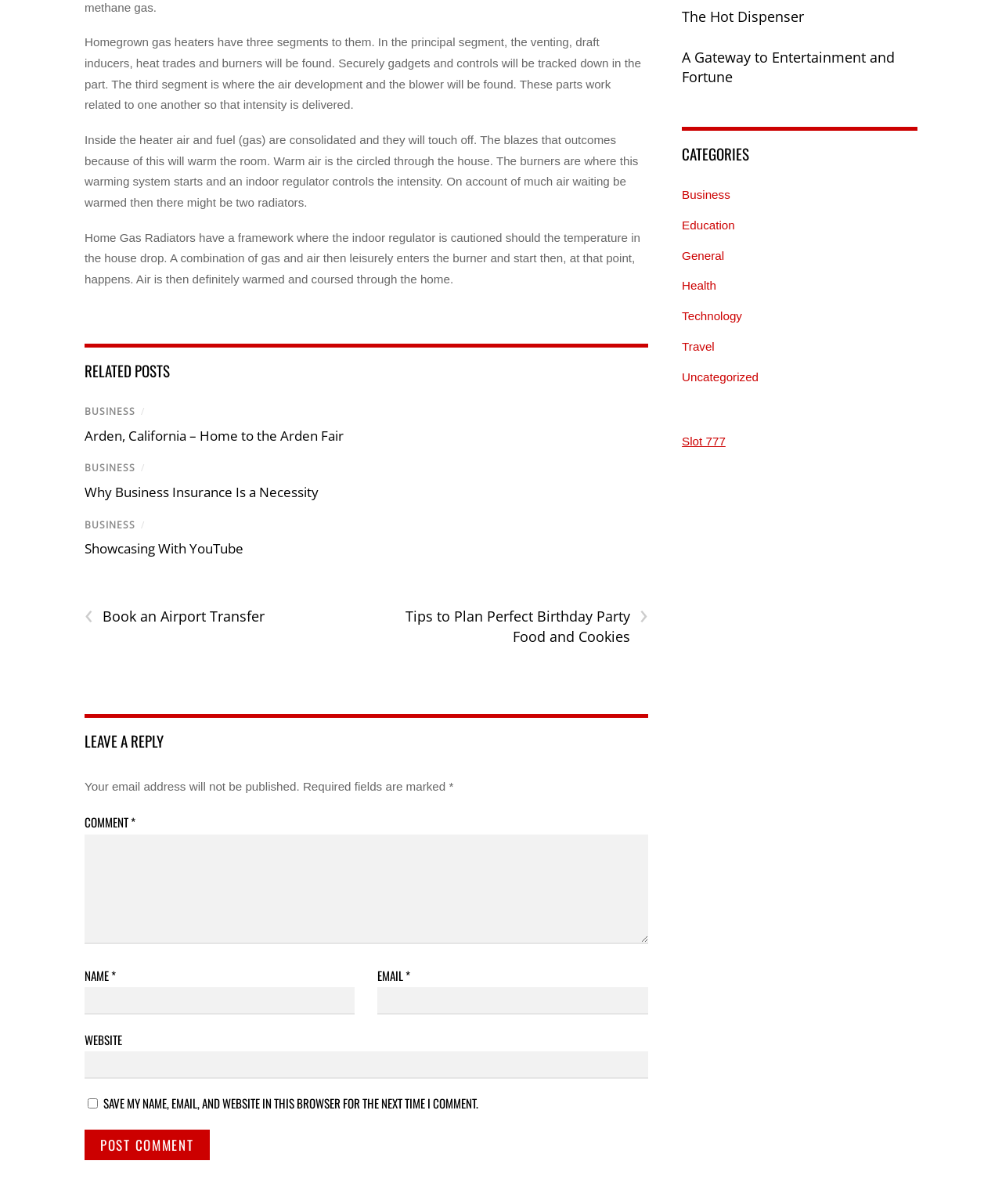Provide the bounding box coordinates of the UI element that matches the description: "Mead Reviews".

None